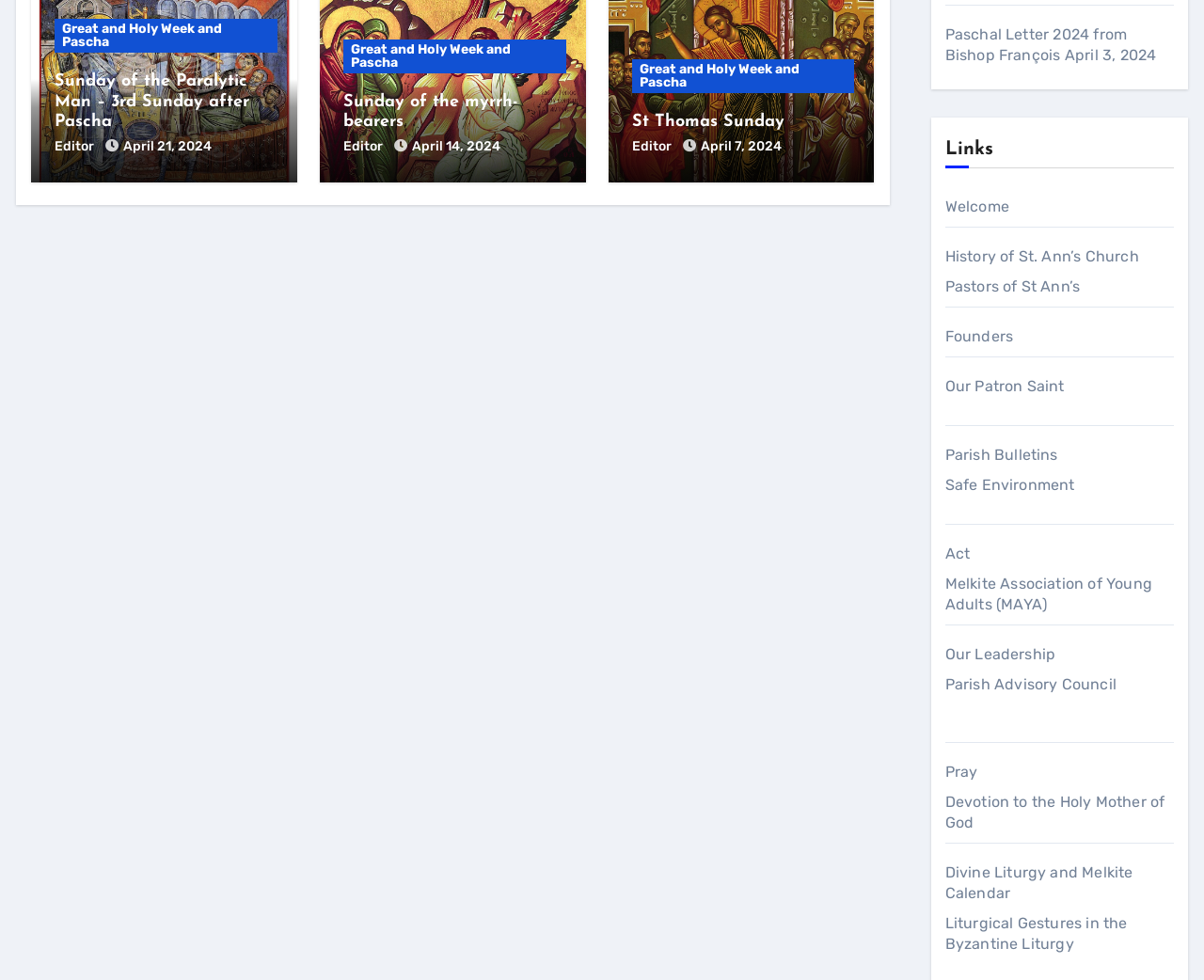Please determine the bounding box coordinates for the element that should be clicked to follow these instructions: "Learn about the History of St. Ann’s Church".

[0.785, 0.252, 0.946, 0.27]